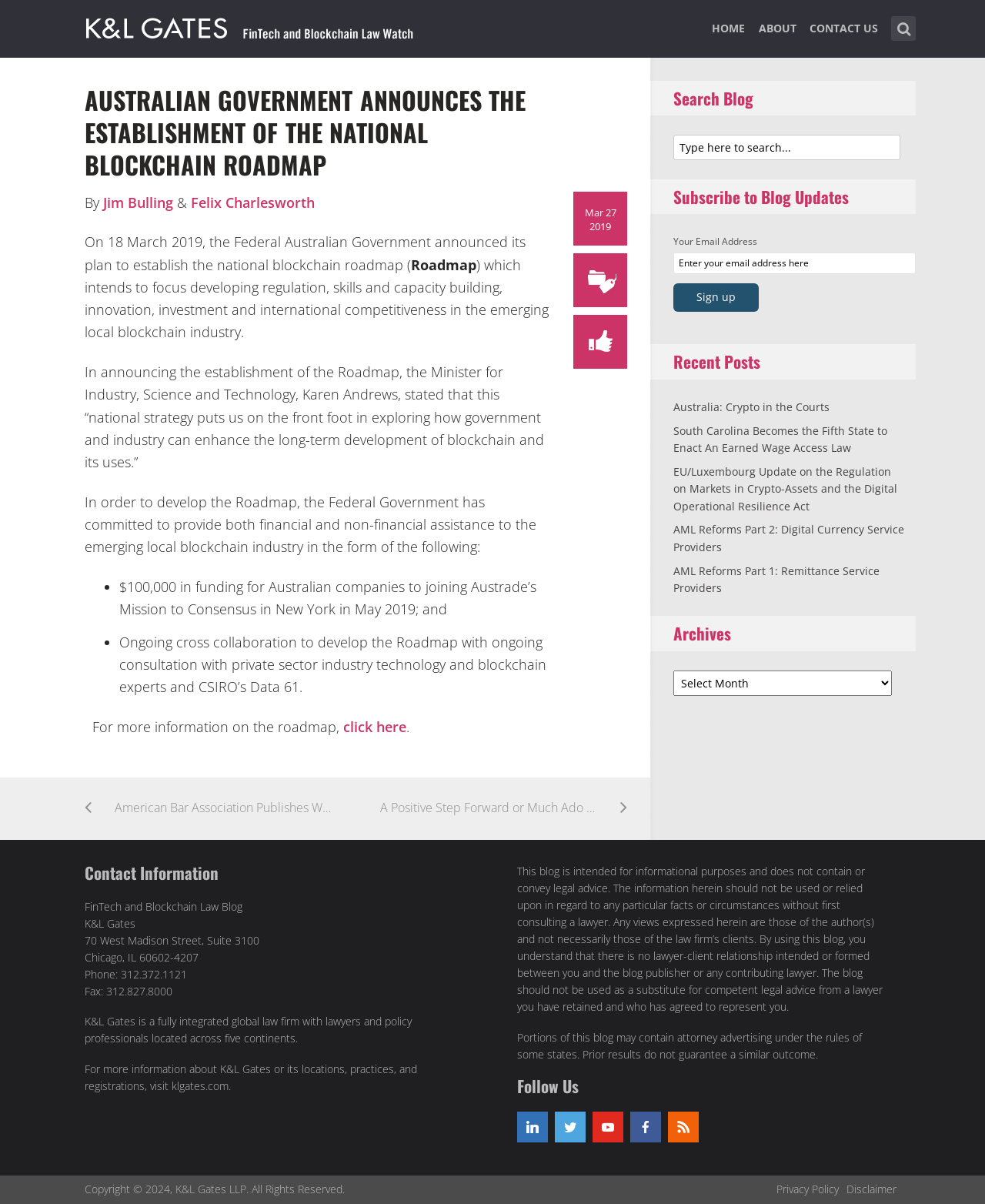Using the provided element description "Drupal Hosting", determine the bounding box coordinates of the UI element.

None